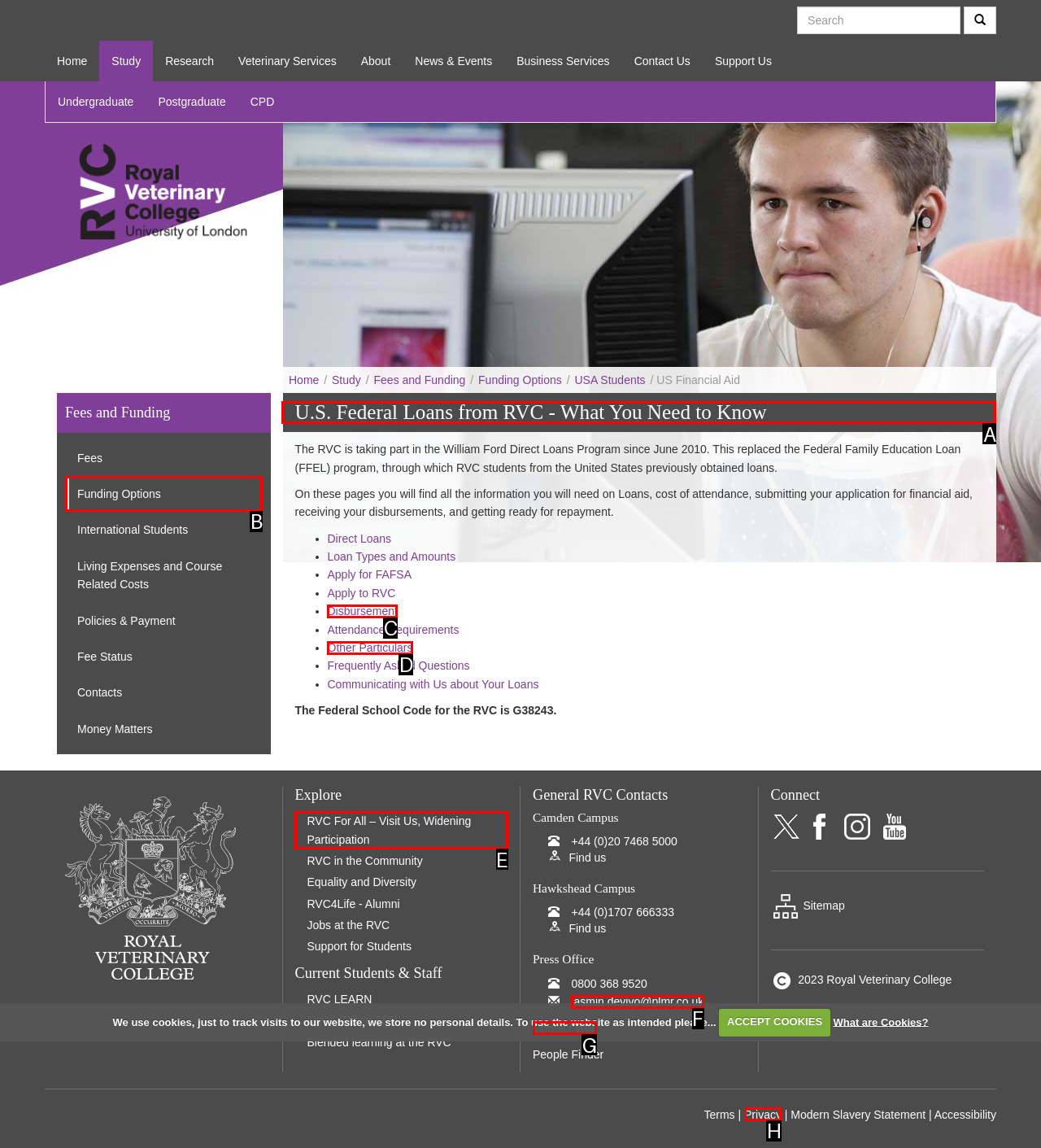Indicate the letter of the UI element that should be clicked to accomplish the task: learn about U.S. Federal Loans. Answer with the letter only.

A